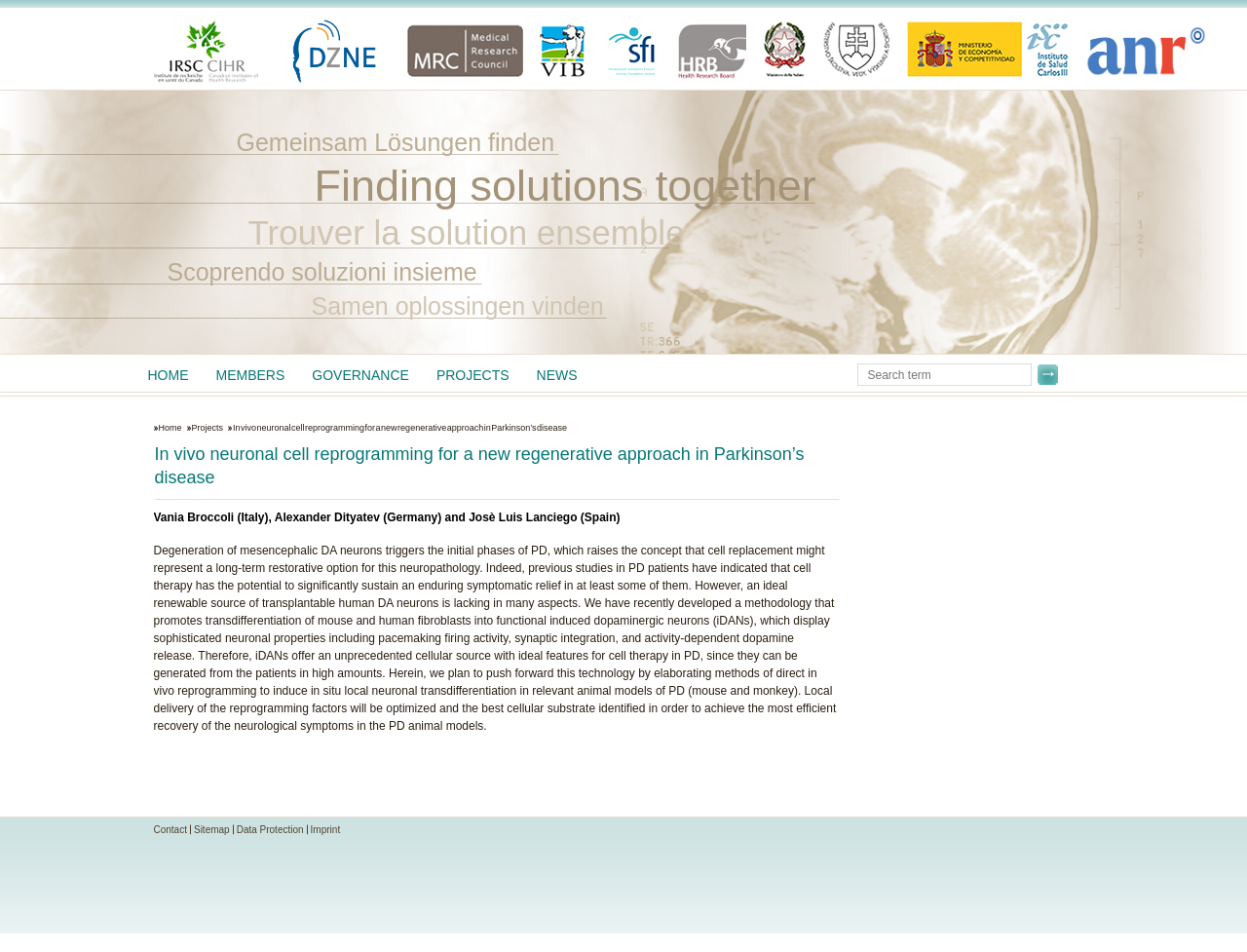What is the purpose of the search box?
Use the image to give a comprehensive and detailed response to the question.

The search box is located in the top right corner of the webpage and has a placeholder text 'Search term', indicating that it is used to search for a specific term or keyword.